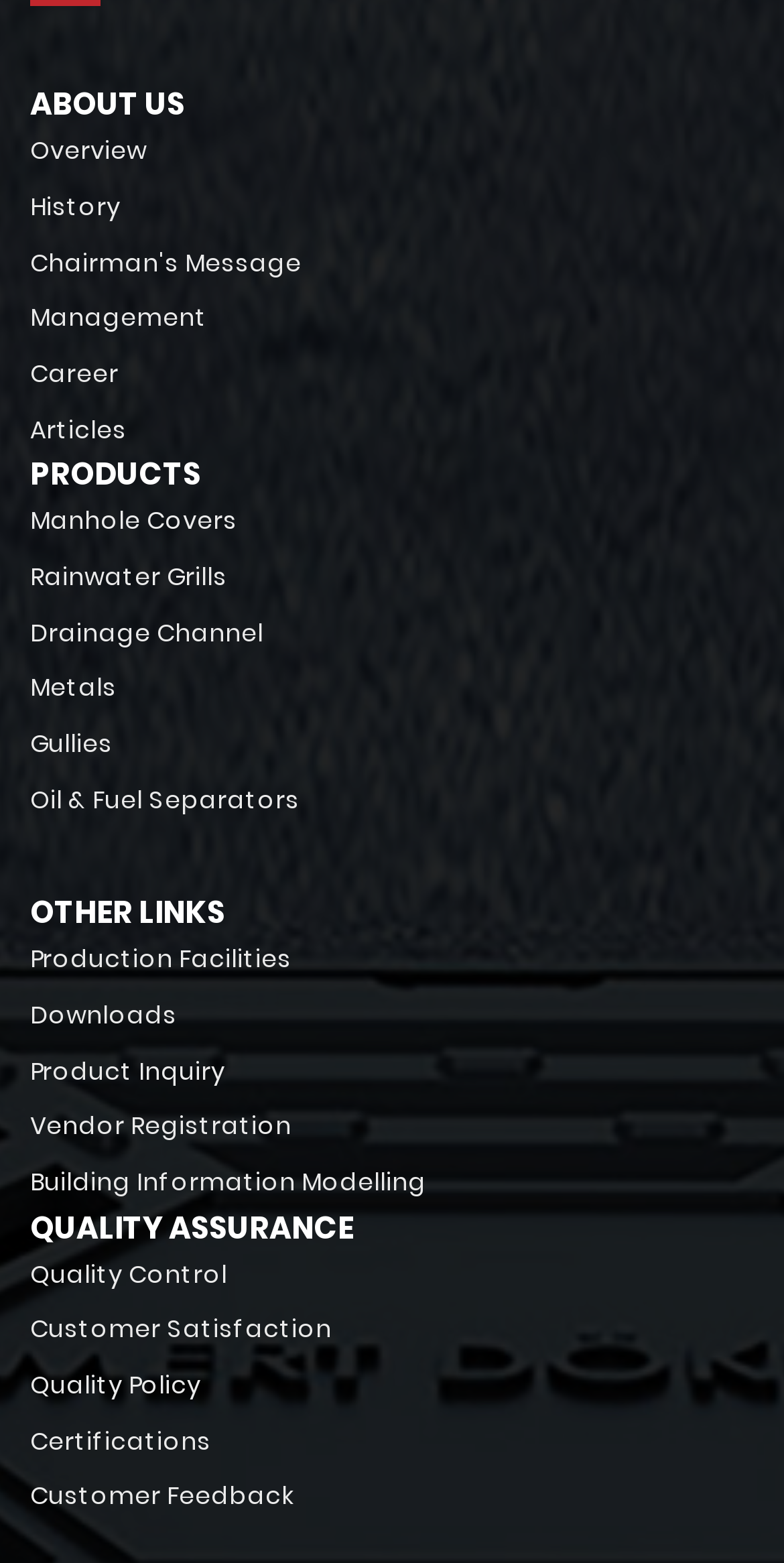Kindly respond to the following question with a single word or a brief phrase: 
What is the first link under the 'ABOUT US' heading?

Overview